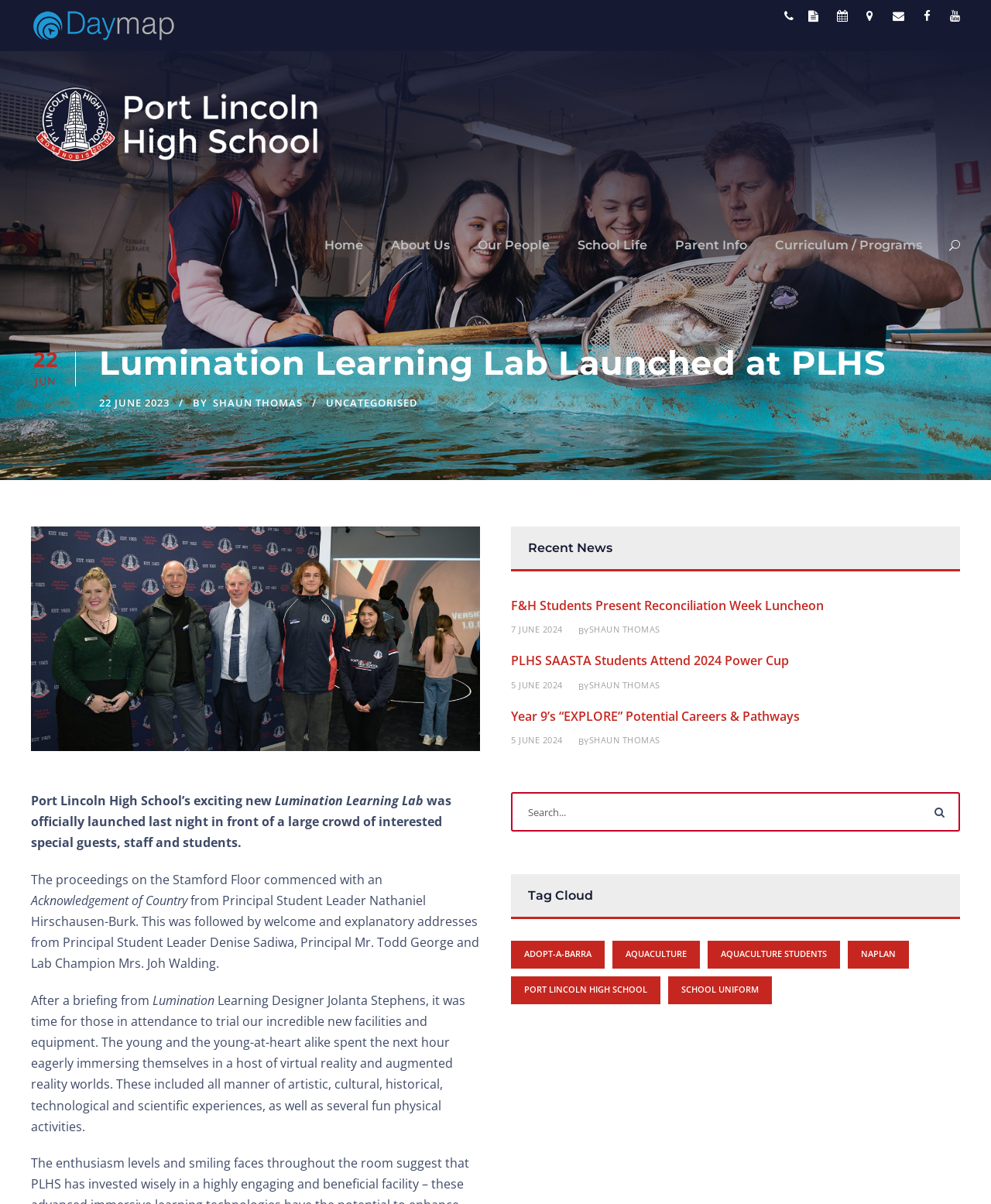What is the date of the news article?
Please answer the question with a detailed response using the information from the screenshot.

I found the answer by looking at the link with the text '22 JUNE 2023' which is located near the top of the webpage, and it is related to the news article about the Lumination Learning Lab launch.